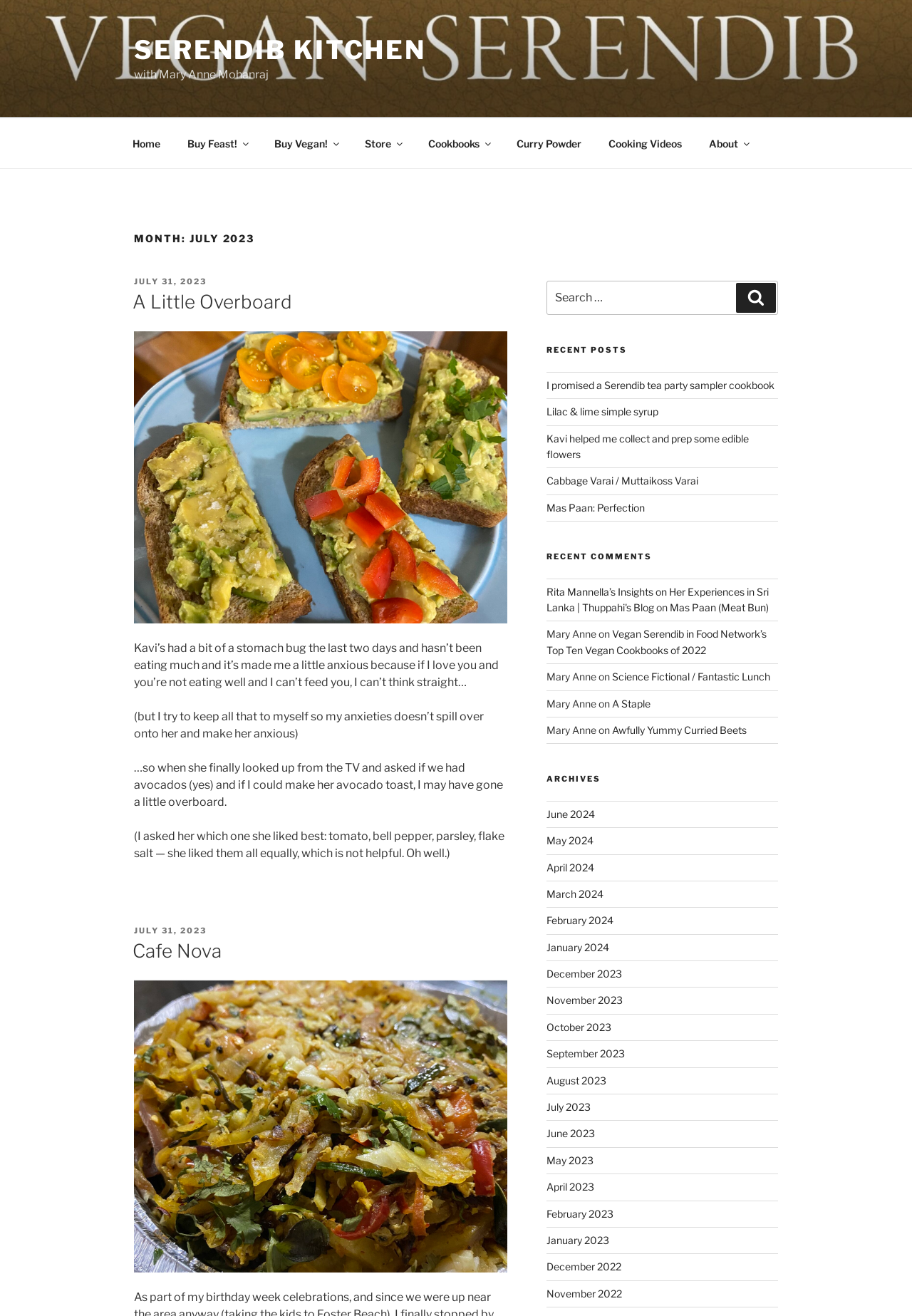Using the description: "Awfully Yummy Curried Beets", identify the bounding box of the corresponding UI element in the screenshot.

[0.671, 0.55, 0.818, 0.559]